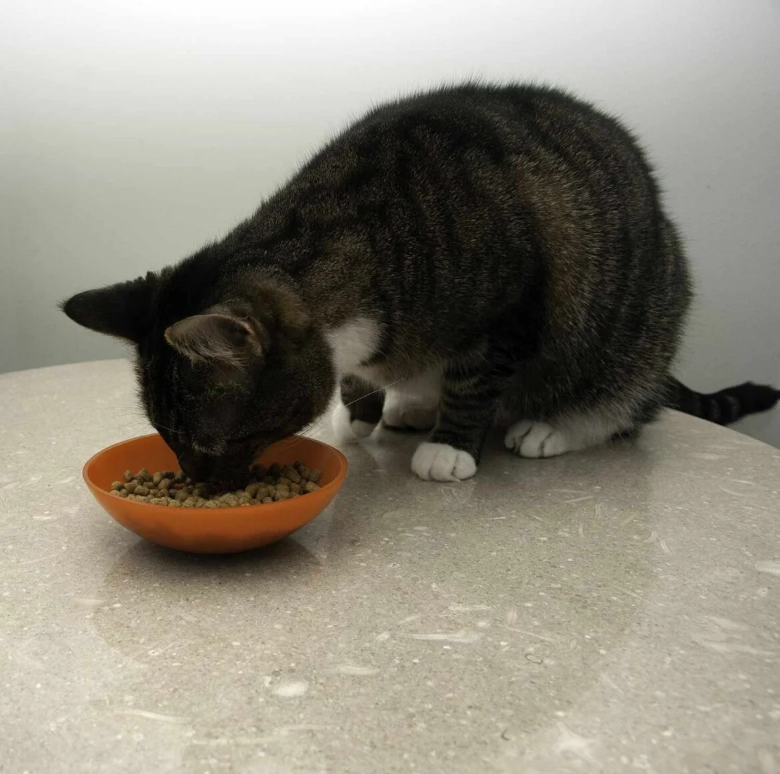What is unique about the cat's paws?
Based on the image, give a one-word or short phrase answer.

they are white